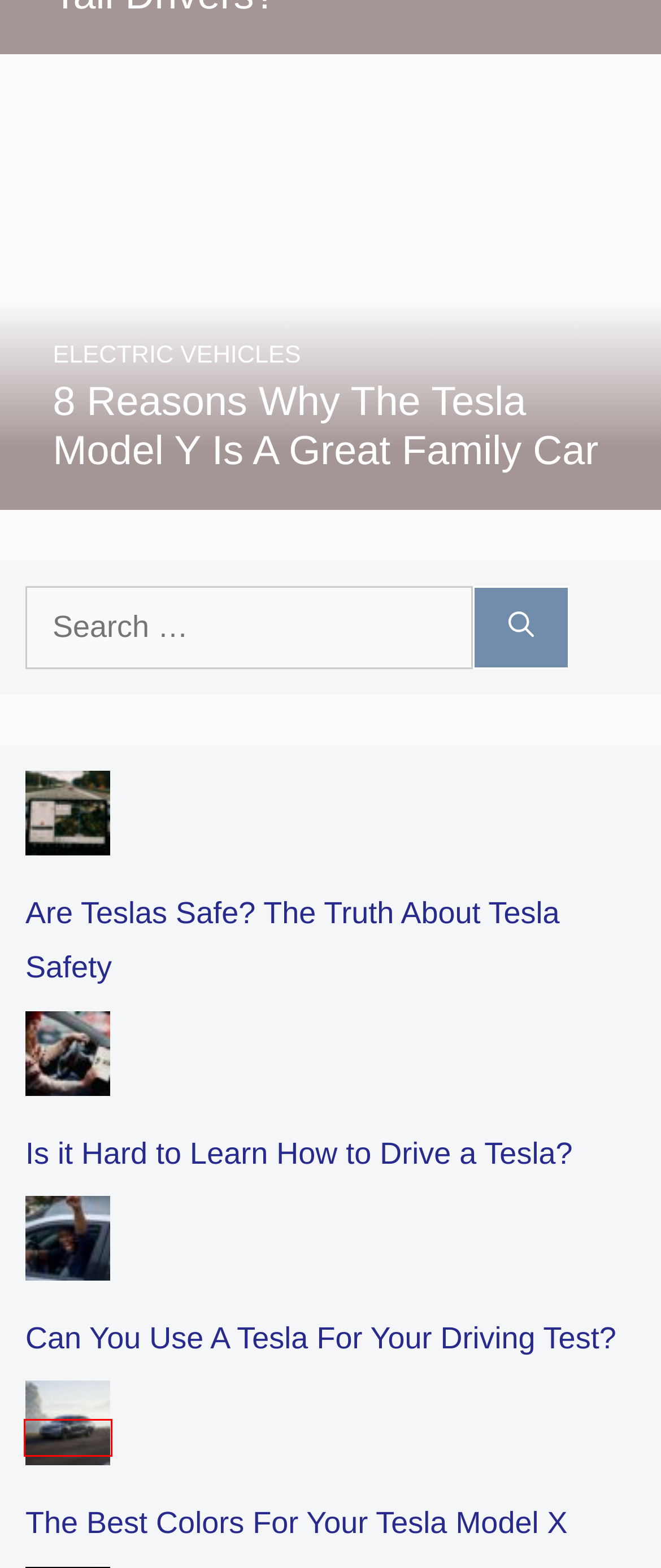After examining the screenshot of a webpage with a red bounding box, choose the most accurate webpage description that corresponds to the new page after clicking the element inside the red box. Here are the candidates:
A. Is it Hard to Learn How to Drive a Tesla?  → EV Knowledge
B. Can You Use A Tesla For Your Driving Test? → EV Knowledge
C. Electric Vehicles → EV Knowledge
D. The Best Colors For Your Tesla Model X → EV Knowledge
E. 8 Reasons Why The Tesla Model Y Is A Great Family Car → EV Knowledge
F. Are Teslas Safe? The Truth About Tesla Safety → EV Knowledge
G. Why is my Tesla leaking water?  → EV Knowledge
H. How to lock a Tesla when walking away → EV Knowledge

D